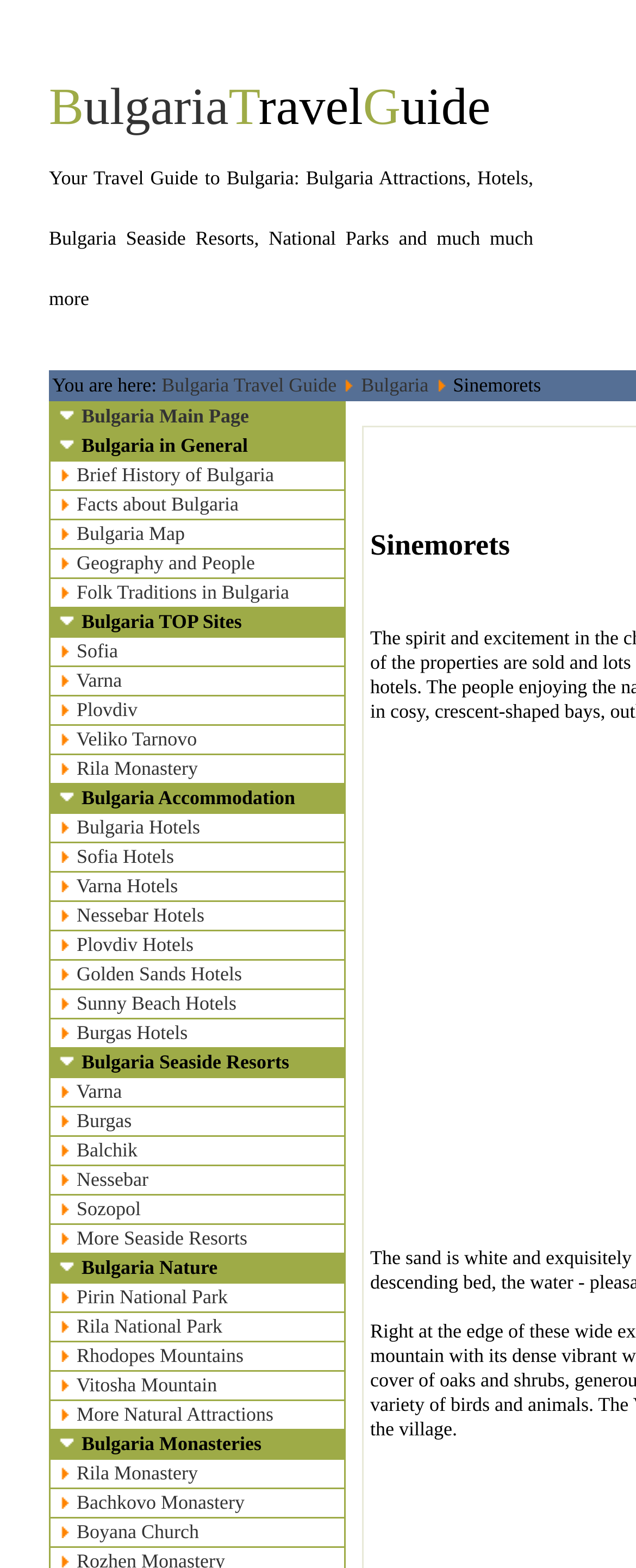Determine the bounding box coordinates for the clickable element required to fulfill the instruction: "Learn about Folk Traditions in Bulgaria". Provide the coordinates as four float numbers between 0 and 1, i.e., [left, top, right, bottom].

[0.121, 0.37, 0.455, 0.385]